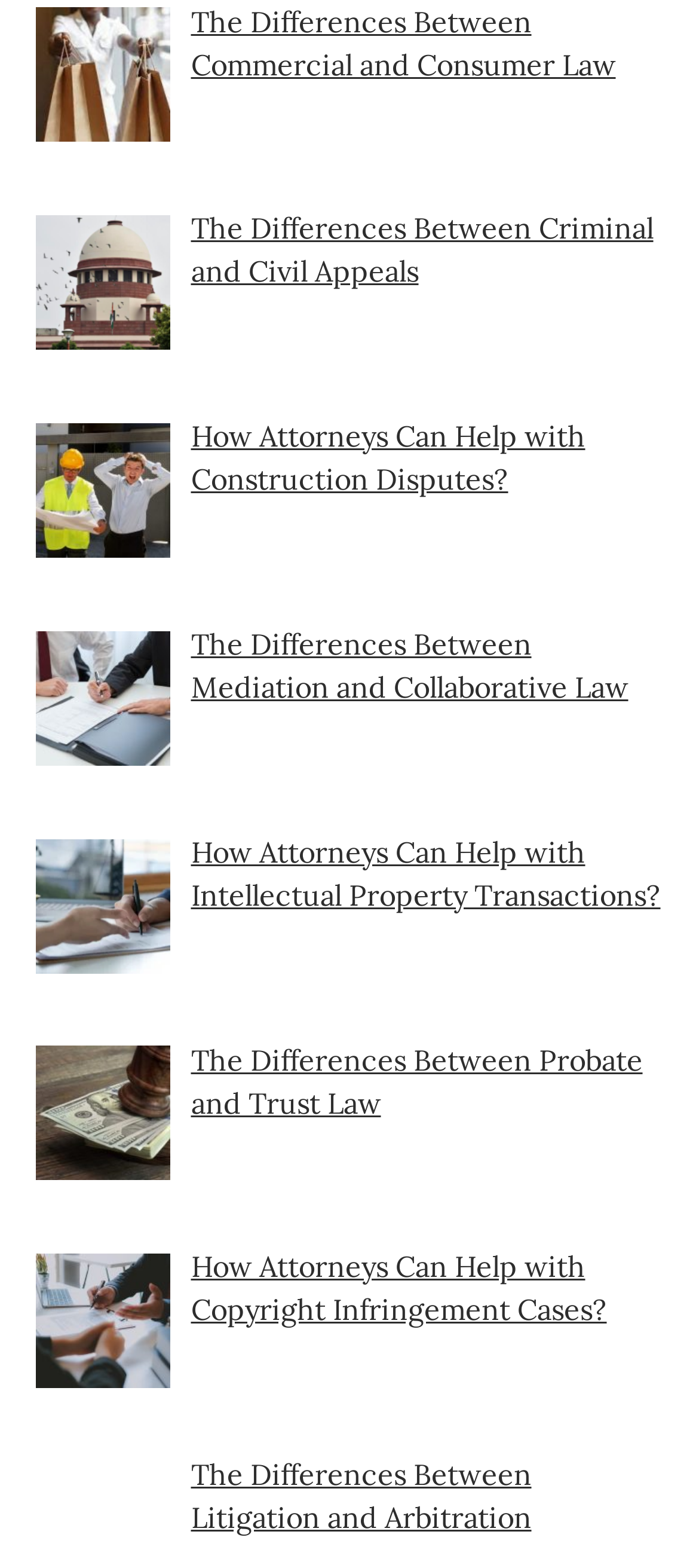Pinpoint the bounding box coordinates of the clickable element to carry out the following instruction: "read about the differences between commercial and consumer law."

[0.273, 0.002, 0.881, 0.052]